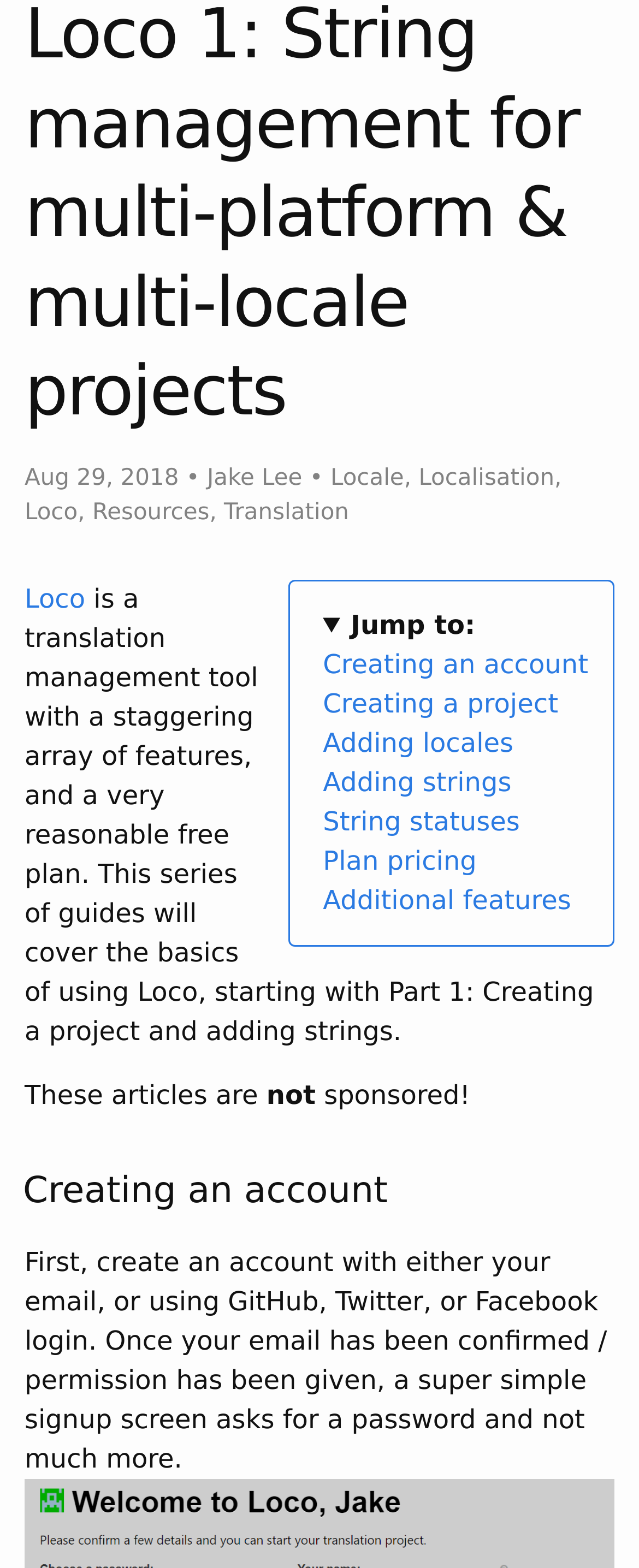Determine the bounding box for the described UI element: "Plan pricing".

[0.505, 0.539, 0.746, 0.559]